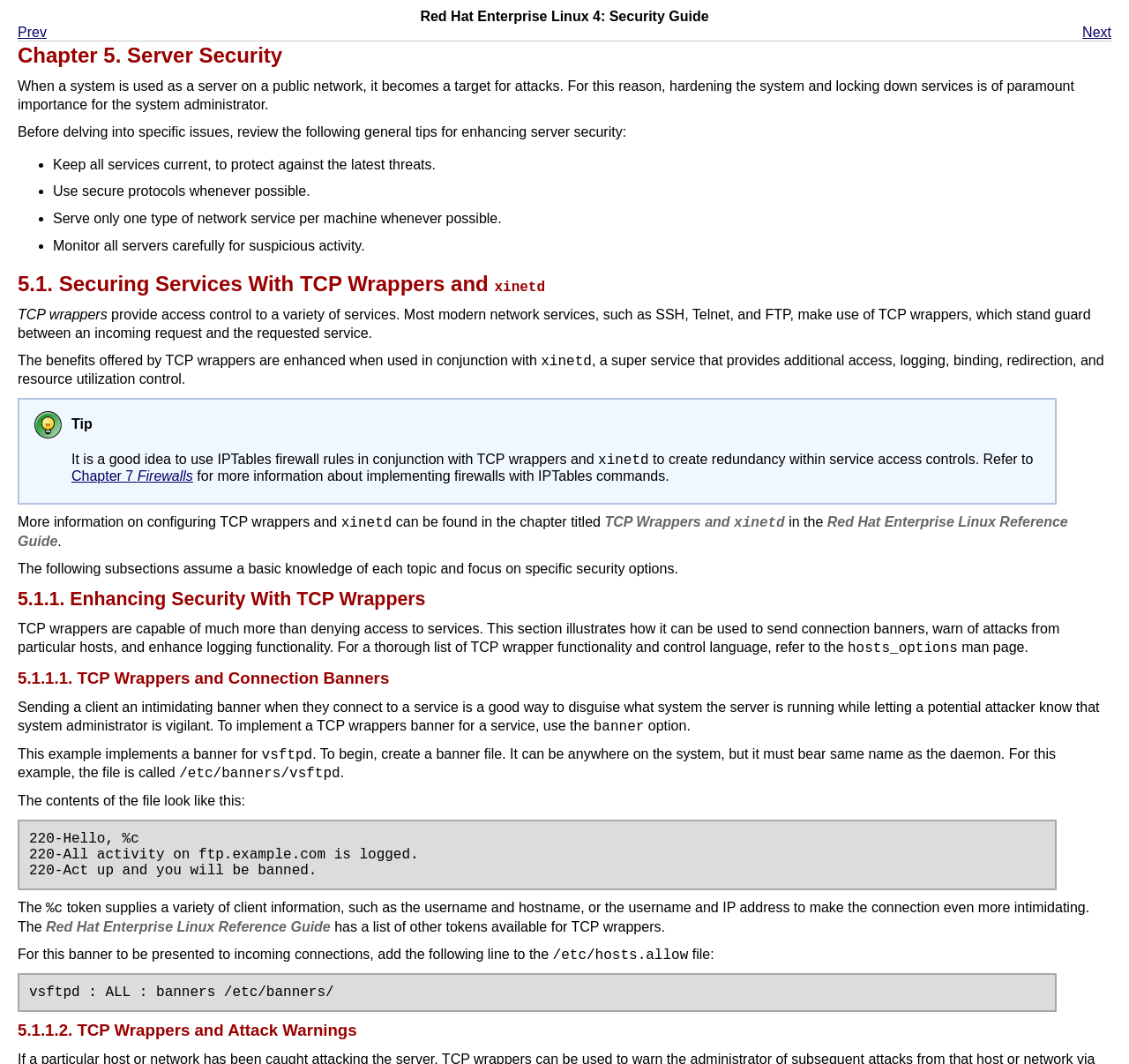What is the title of the current chapter?
Answer the question with as much detail as you can, using the image as a reference.

I determined the answer by looking at the heading element with the text 'Chapter 5. Server Security' which is located at the top of the webpage.